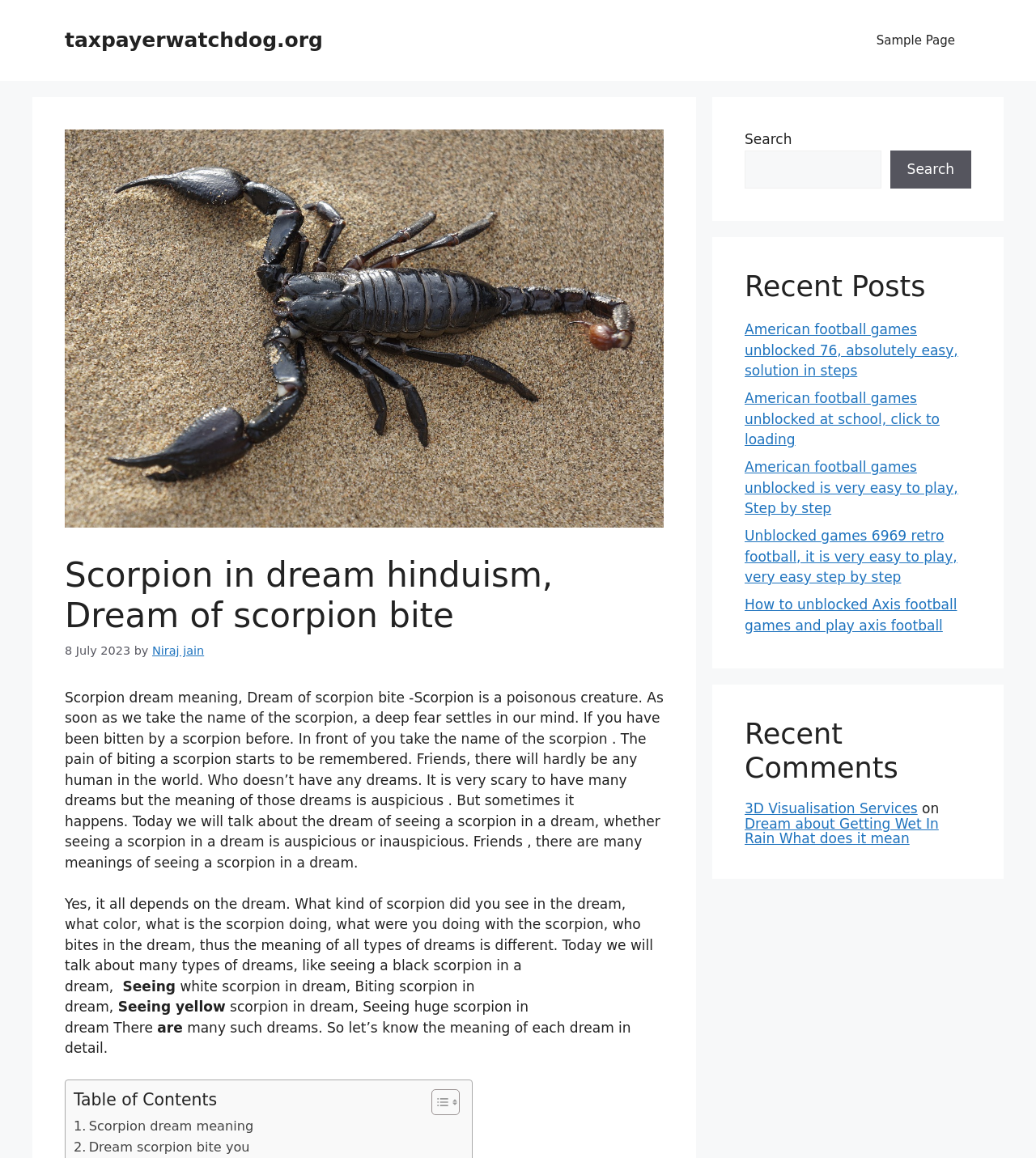Locate and generate the text content of the webpage's heading.

Scorpion in dream hinduism, Dream of scorpion bite